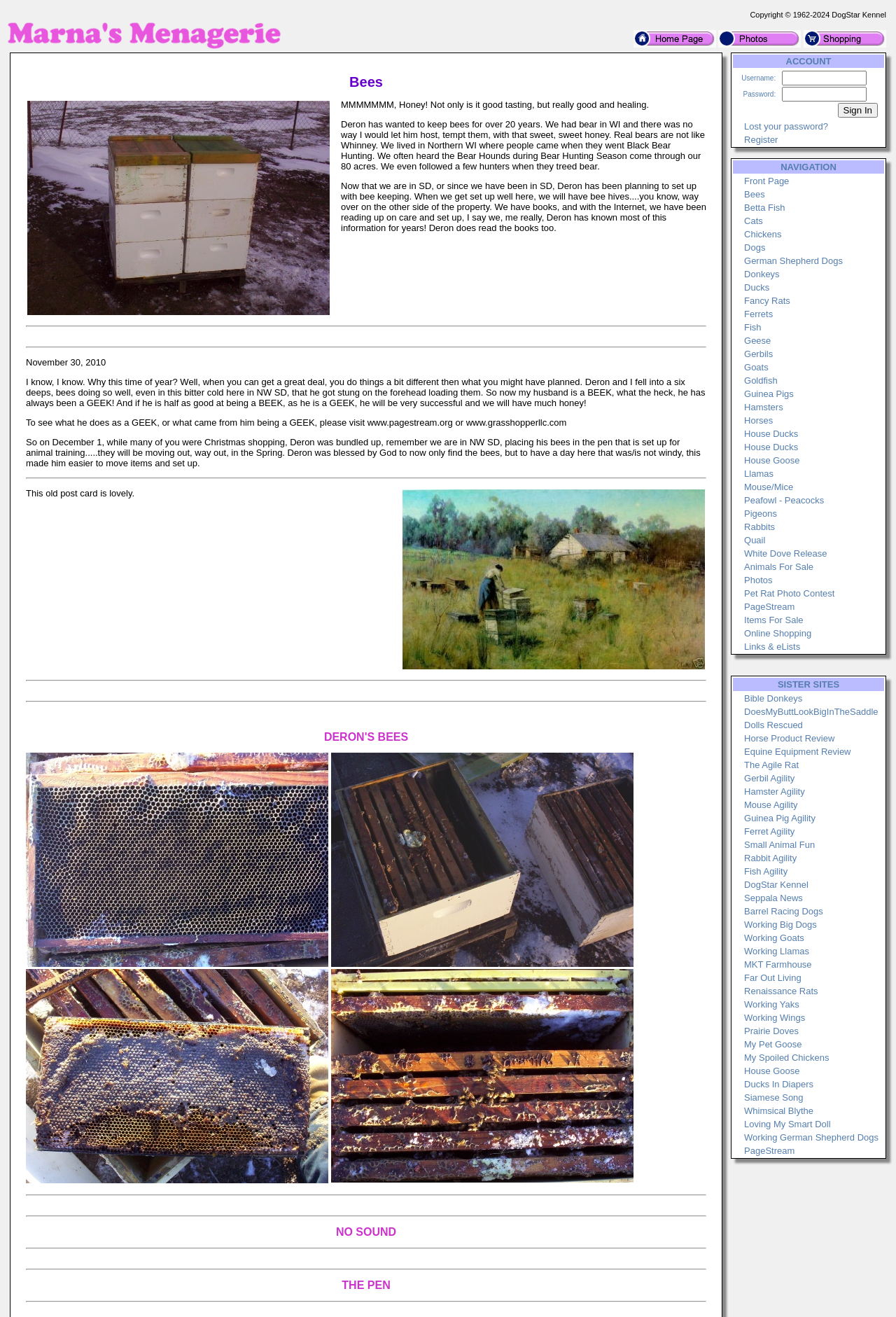Show me the bounding box coordinates of the clickable region to achieve the task as per the instruction: "Click on the 'Sign In' button".

[0.935, 0.078, 0.98, 0.089]